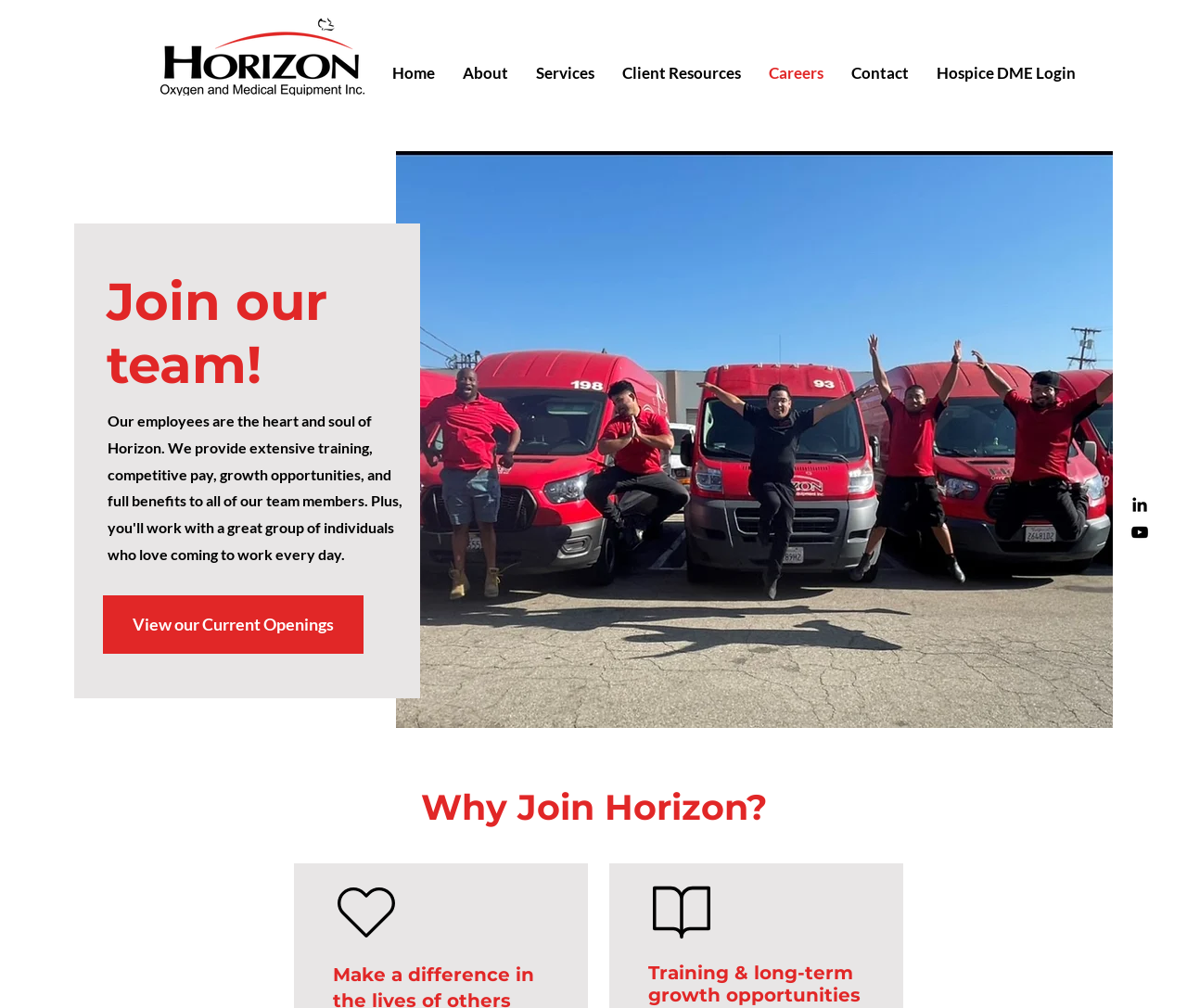Please provide a one-word or phrase answer to the question: 
What is the main topic of the webpage?

Careers